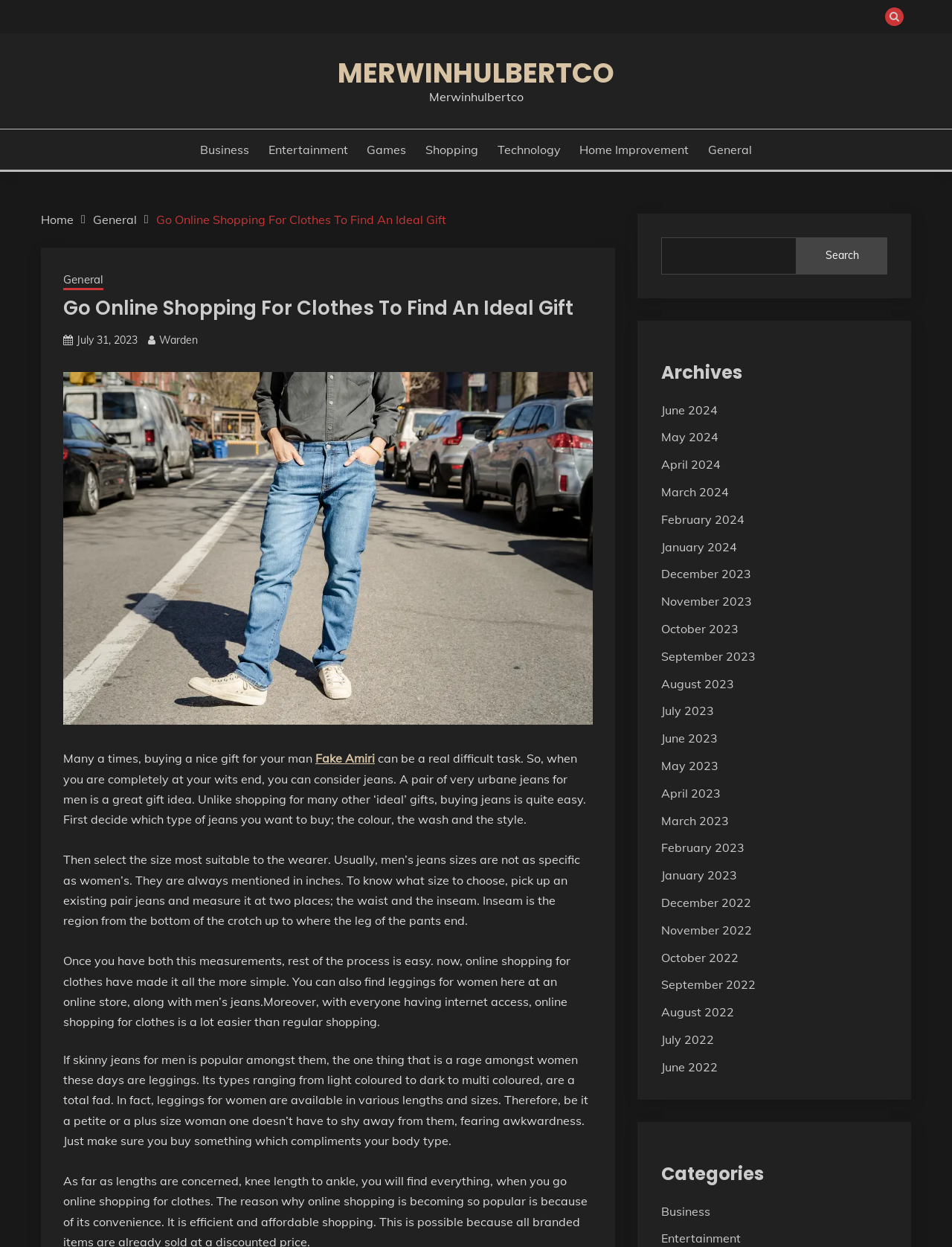Locate the bounding box coordinates of the segment that needs to be clicked to meet this instruction: "Click on the 'Fake Amiri' link".

[0.331, 0.602, 0.394, 0.614]